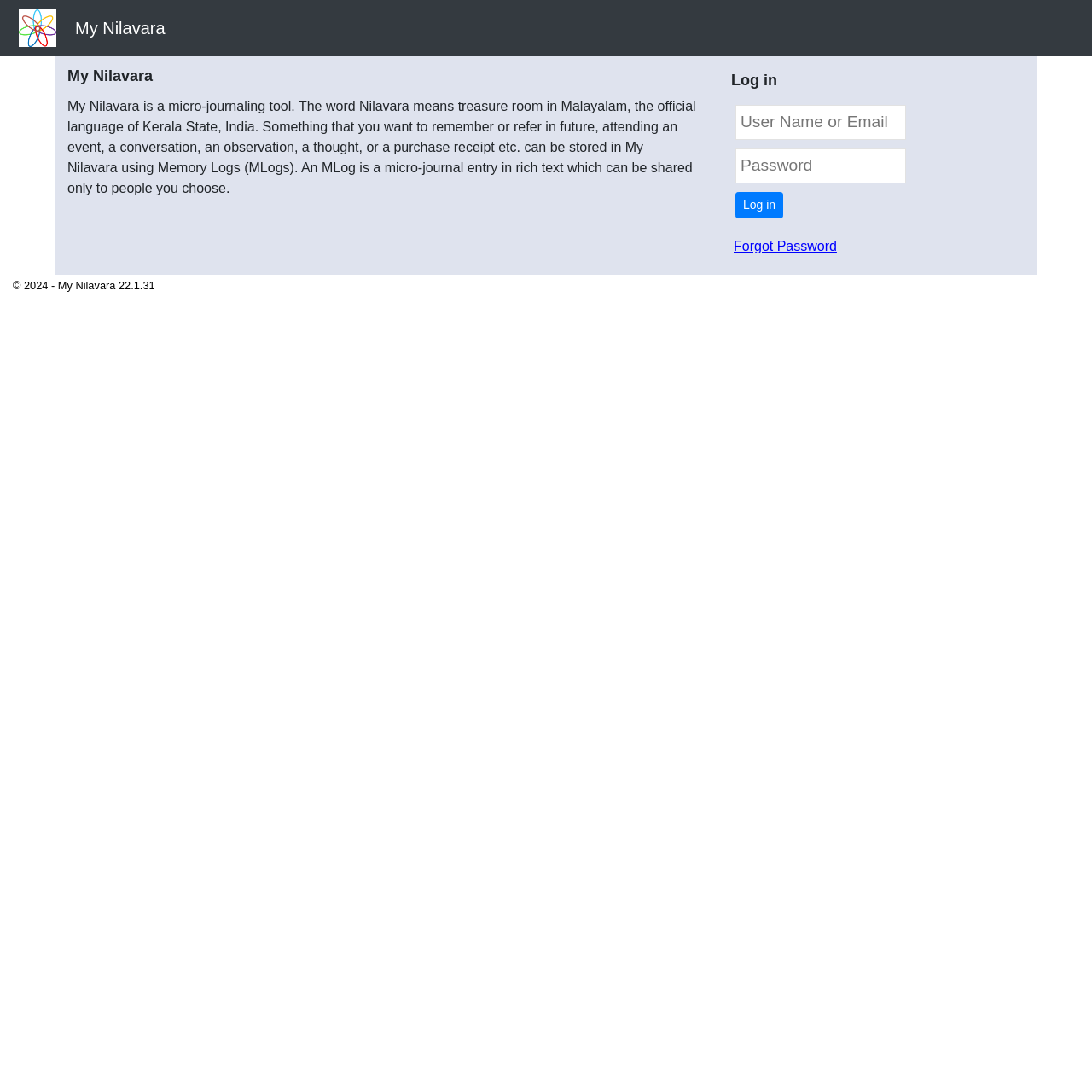Give a detailed account of the webpage's layout and content.

The webpage is titled "My Nilavara" and features a logo at the top-left corner, which is an image with the text "MN Logo". Below the logo, there is a block of text that describes the purpose of My Nilavara, a micro-journaling tool that allows users to store memories, events, conversations, and other information in a digital "treasure room". This text is positioned at the top-center of the page.

To the right of the descriptive text, there is a login section. It consists of a "Log in" button, two text boxes for entering a username or email and a password, and a "Forgot Password" link. The login section is positioned at the top-right corner of the page.

At the bottom of the page, there is a copyright notice that reads "© 2024 - My Nilavara 22.1.31", which is centered horizontally.